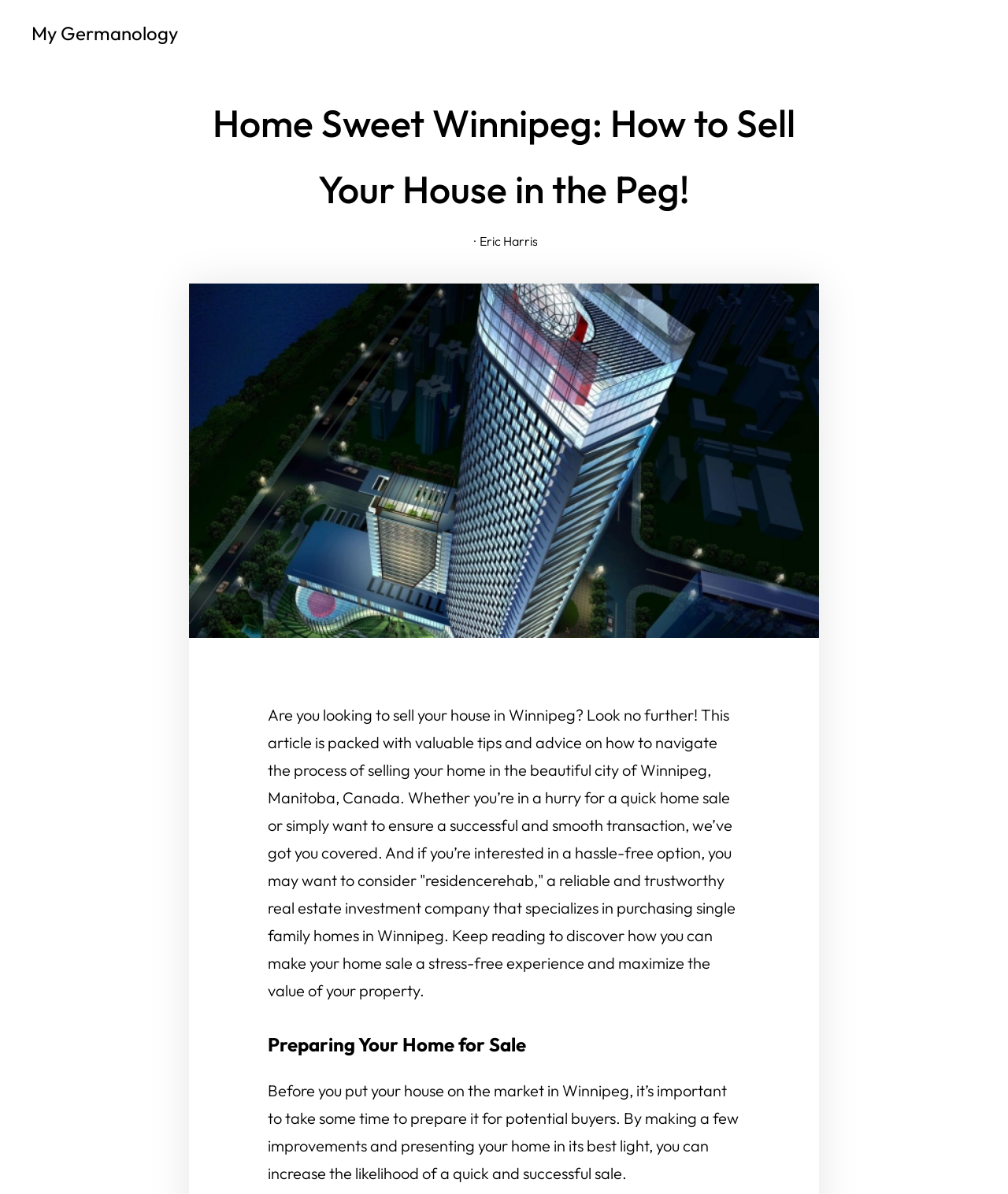Generate a comprehensive description of the contents of the webpage.

The webpage is about selling a house in Winnipeg, Manitoba, Canada. At the top, there is a heading "My Germanology" which is also a link. Below it, there is a larger heading "Home Sweet Winnipeg: How to Sell Your House in the Peg!" which takes up most of the top section of the page. 

To the right of the larger heading, there is a small separator "·" followed by the text "Eric Harris". Below the heading, there is a large figure that takes up most of the width of the page, which contains an image related to the topic of selling a house in Winnipeg.

Below the image, there is a large block of text that provides an introduction to the article, explaining that it will offer tips and advice on selling a house in Winnipeg. The text also mentions a real estate investment company called "residencerehab" that specializes in purchasing single-family homes in Winnipeg.

Further down the page, there is a heading "Preparing Your Home for Sale" followed by a paragraph of text that explains the importance of preparing a house for sale before putting it on the market.